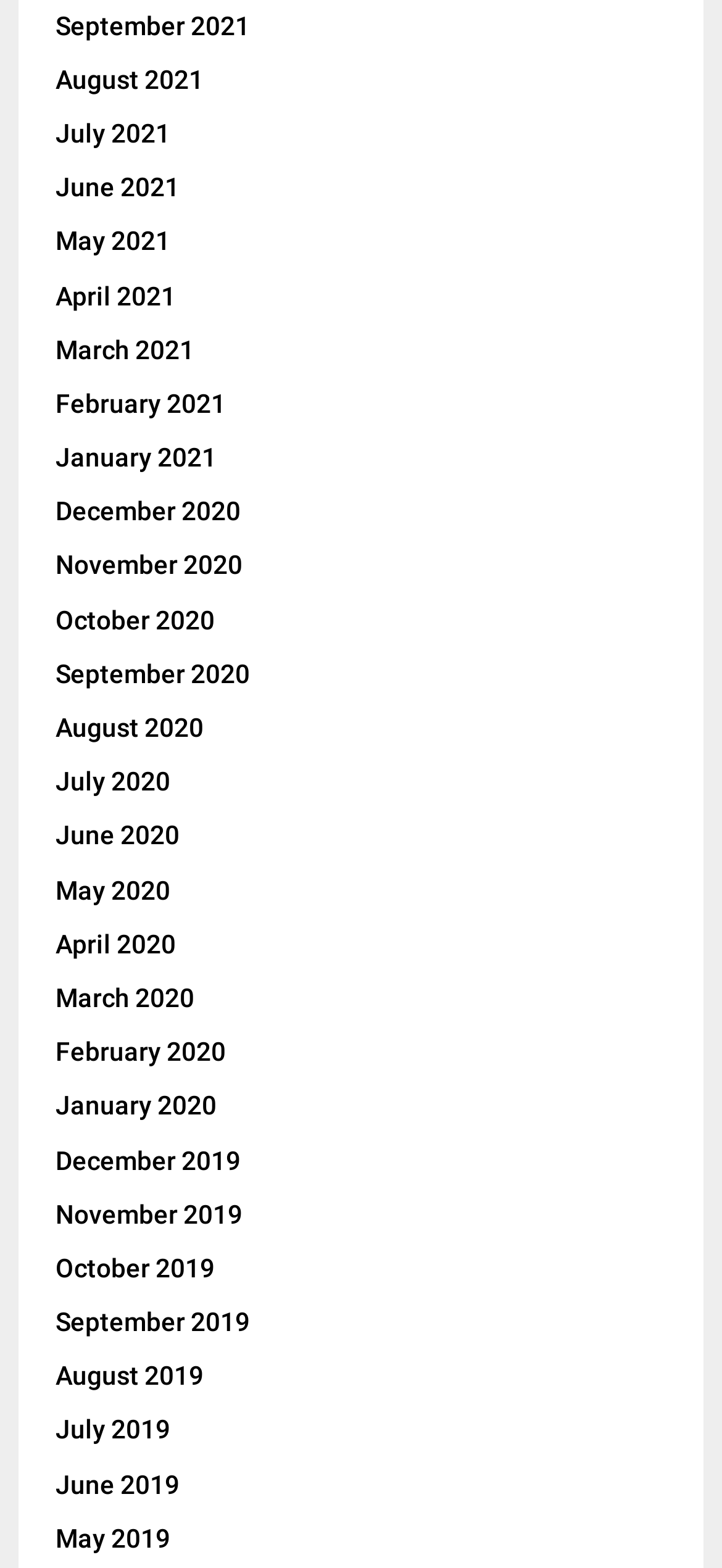What is the common format of the link text?
Make sure to answer the question with a detailed and comprehensive explanation.

By looking at the text of the links, I found that they all follow the format 'Month Year', where 'Month' is the name of the month and 'Year' is the year, such as 'September 2021' or 'June 2020'.